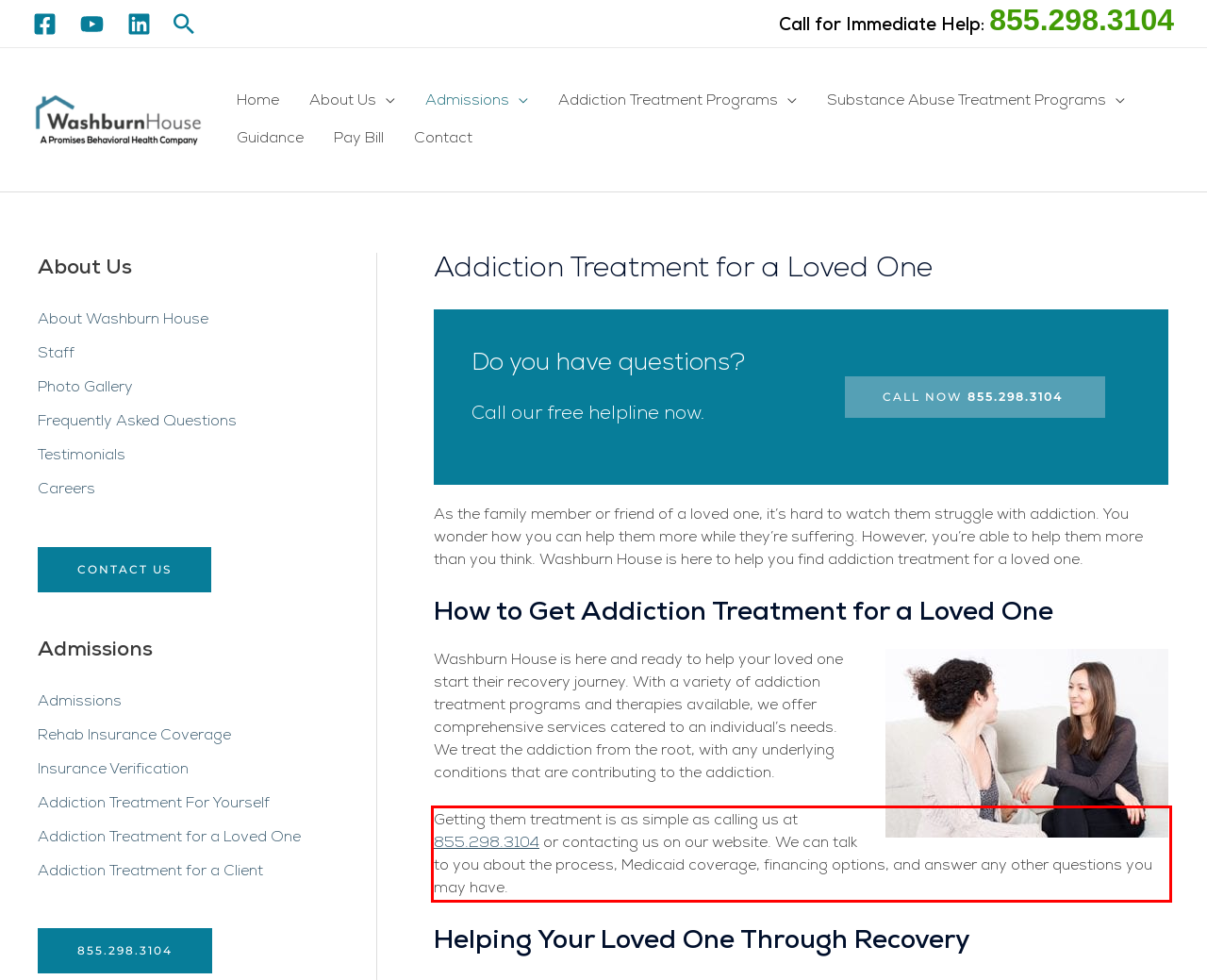Identify the text within the red bounding box on the webpage screenshot and generate the extracted text content.

Getting them treatment is as simple as calling us at 855.298.3104 or contacting us on our website. We can talk to you about the process, Medicaid coverage, financing options, and answer any other questions you may have.